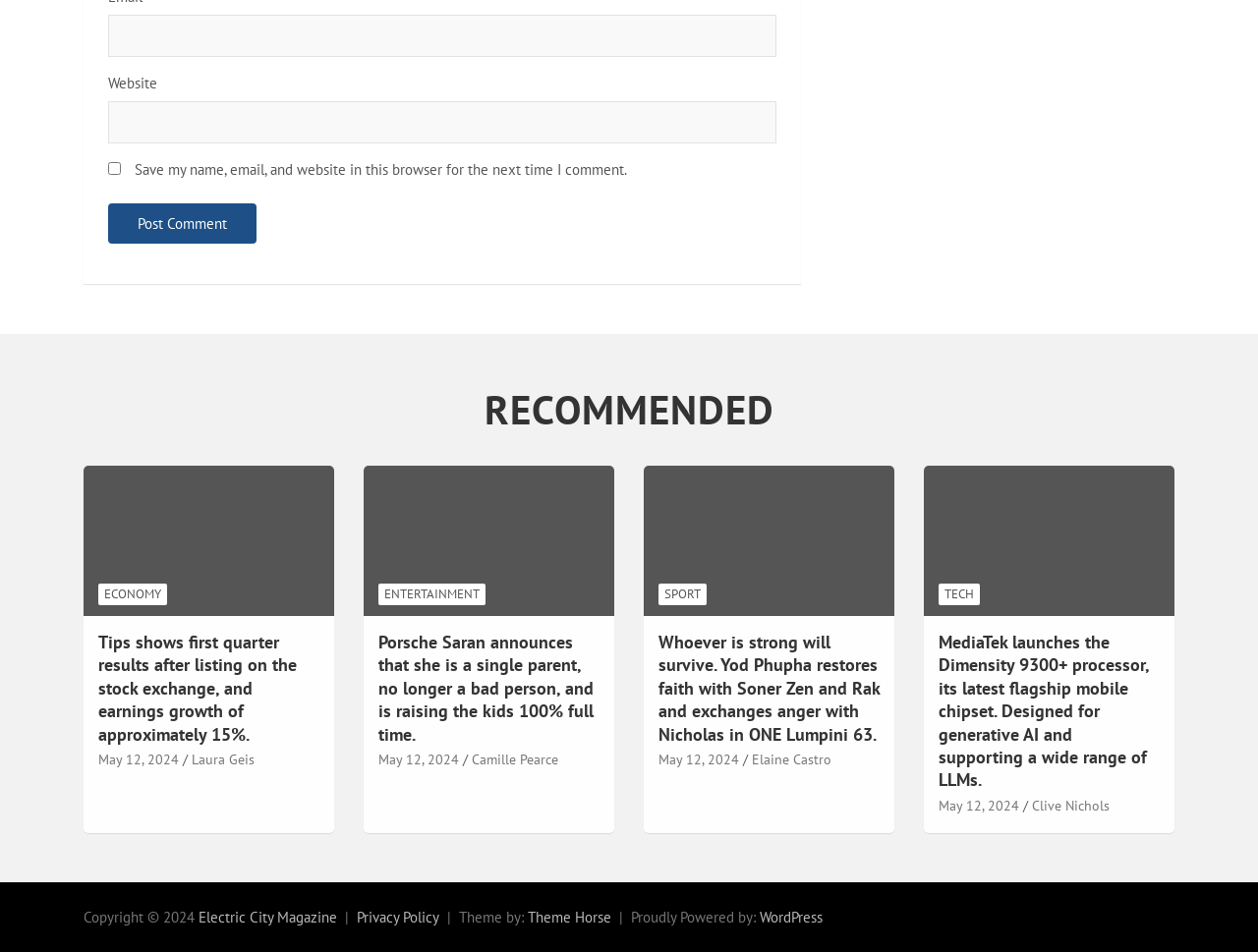Please identify the bounding box coordinates of the element that needs to be clicked to execute the following command: "Call the phone number". Provide the bounding box using four float numbers between 0 and 1, formatted as [left, top, right, bottom].

None